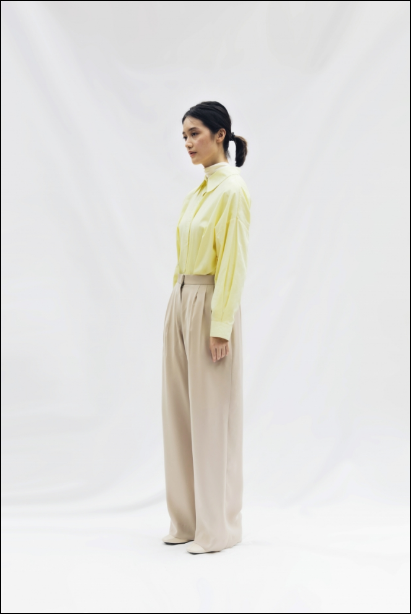What style are the model's pants?
Answer the question with a thorough and detailed explanation.

The caption describes the model's pants as high-waisted, beige straight-leg pants, which implies that the pants are a classic and timeless style that complements the outfit.